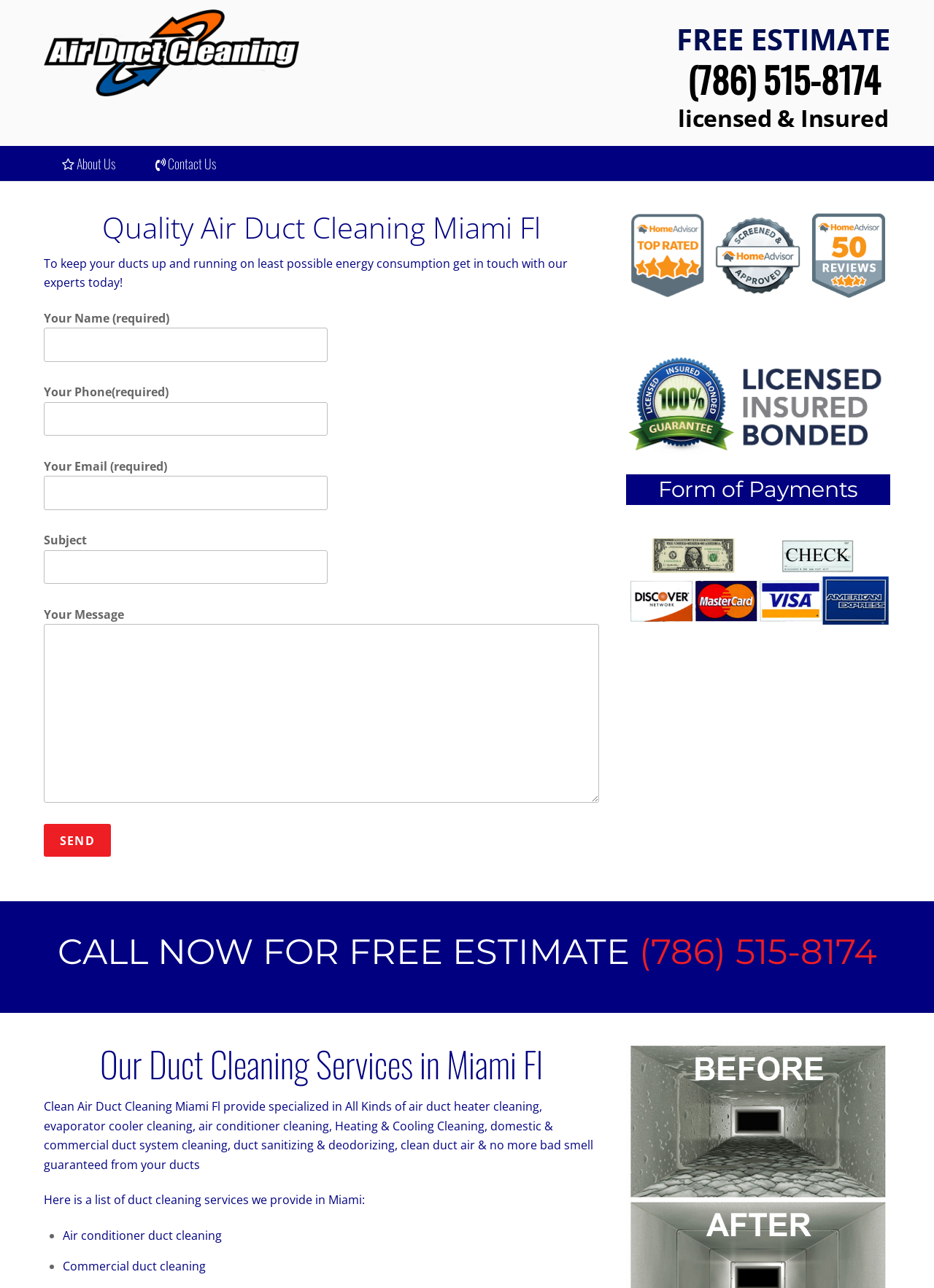What is the purpose of the form on the page?
Please give a detailed answer to the question using the information shown in the image.

I inferred the purpose of the form by looking at the input fields, which ask for the user's name, phone number, email, and message. The presence of a 'Send' button and the context of the page, which is about air duct cleaning services, suggests that the form is for contacting the company.